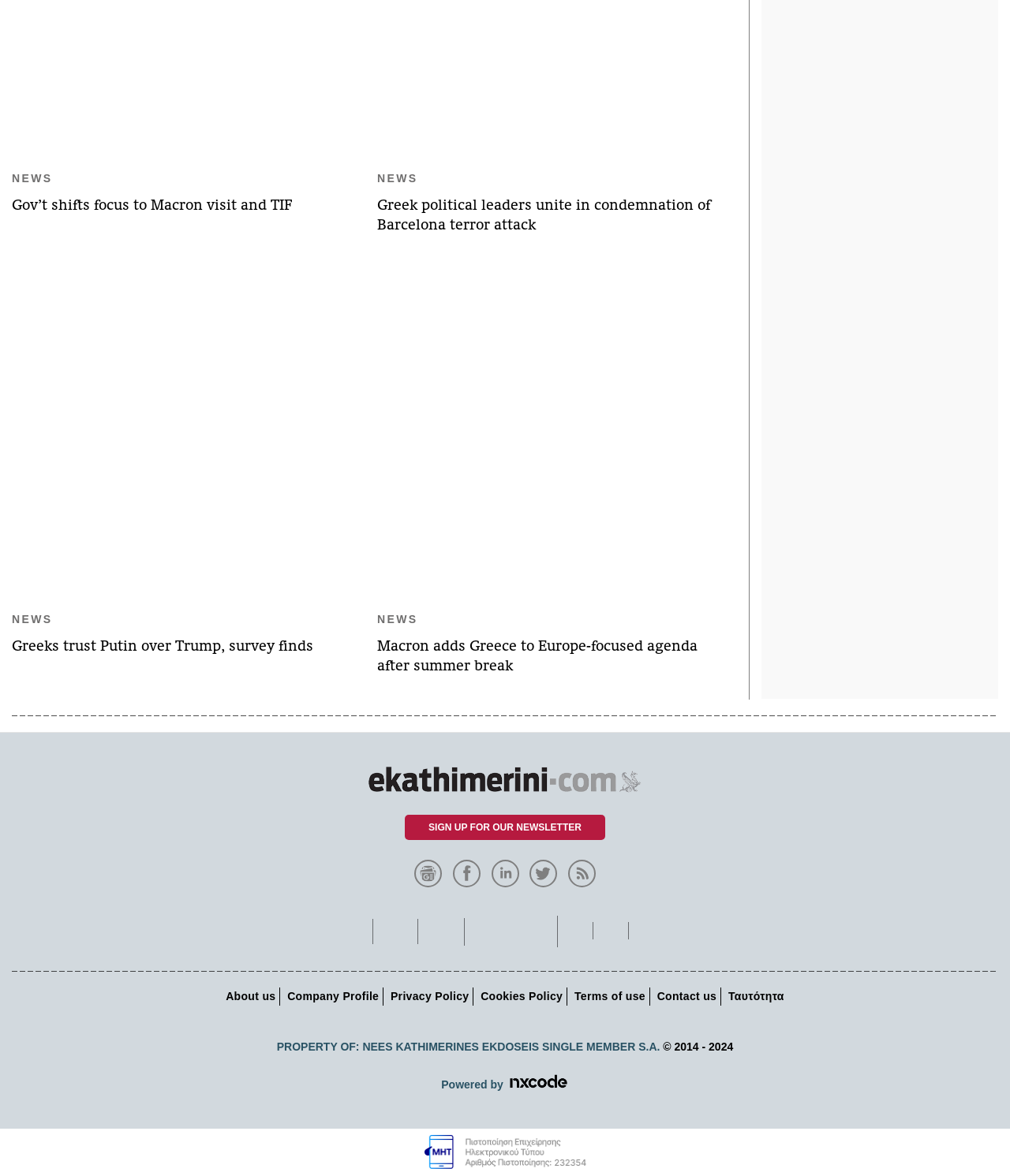Please identify the bounding box coordinates of the element's region that I should click in order to complete the following instruction: "View article about Greeks trust Putin over Trump, survey finds". The bounding box coordinates consist of four float numbers between 0 and 1, i.e., [left, top, right, bottom].

[0.012, 0.22, 0.35, 0.51]